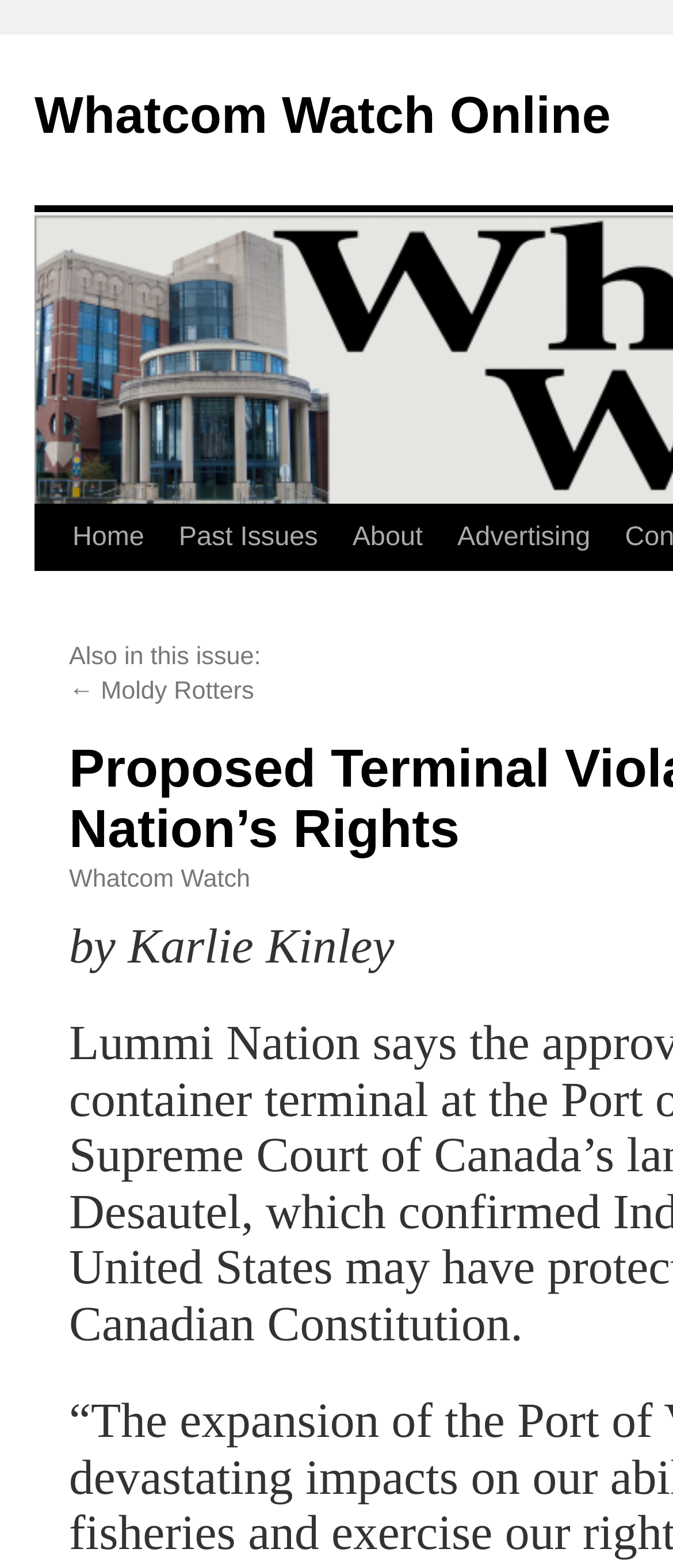How many links are in the top navigation bar?
Based on the visual, give a brief answer using one word or a short phrase.

4